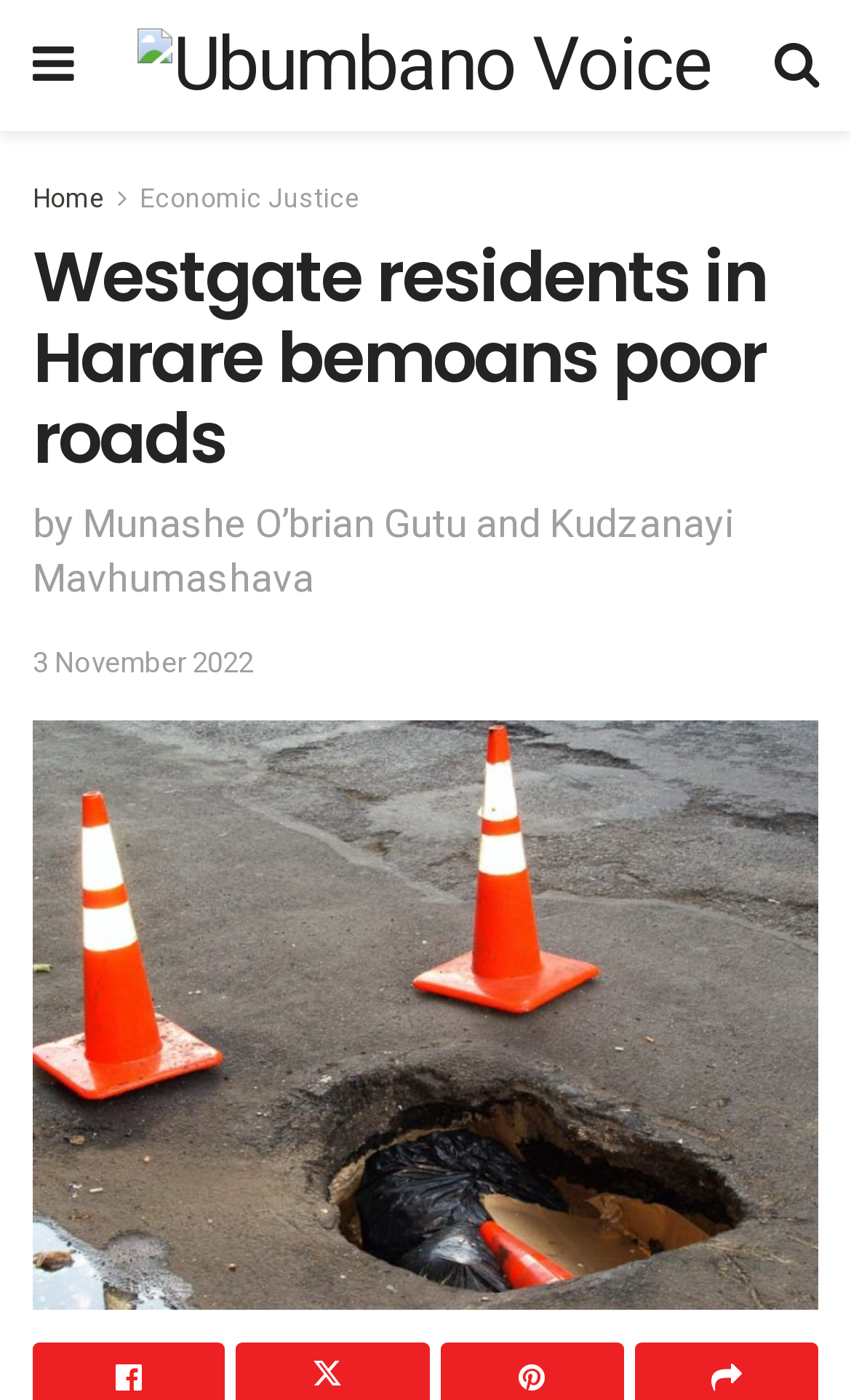Who are the authors of the article?
Craft a detailed and extensive response to the question.

The authors of the article are mentioned in the subheading 'by Munashe O'brian Gutu and Kudzanayi Mavhumashava', which provides the names of the authors.